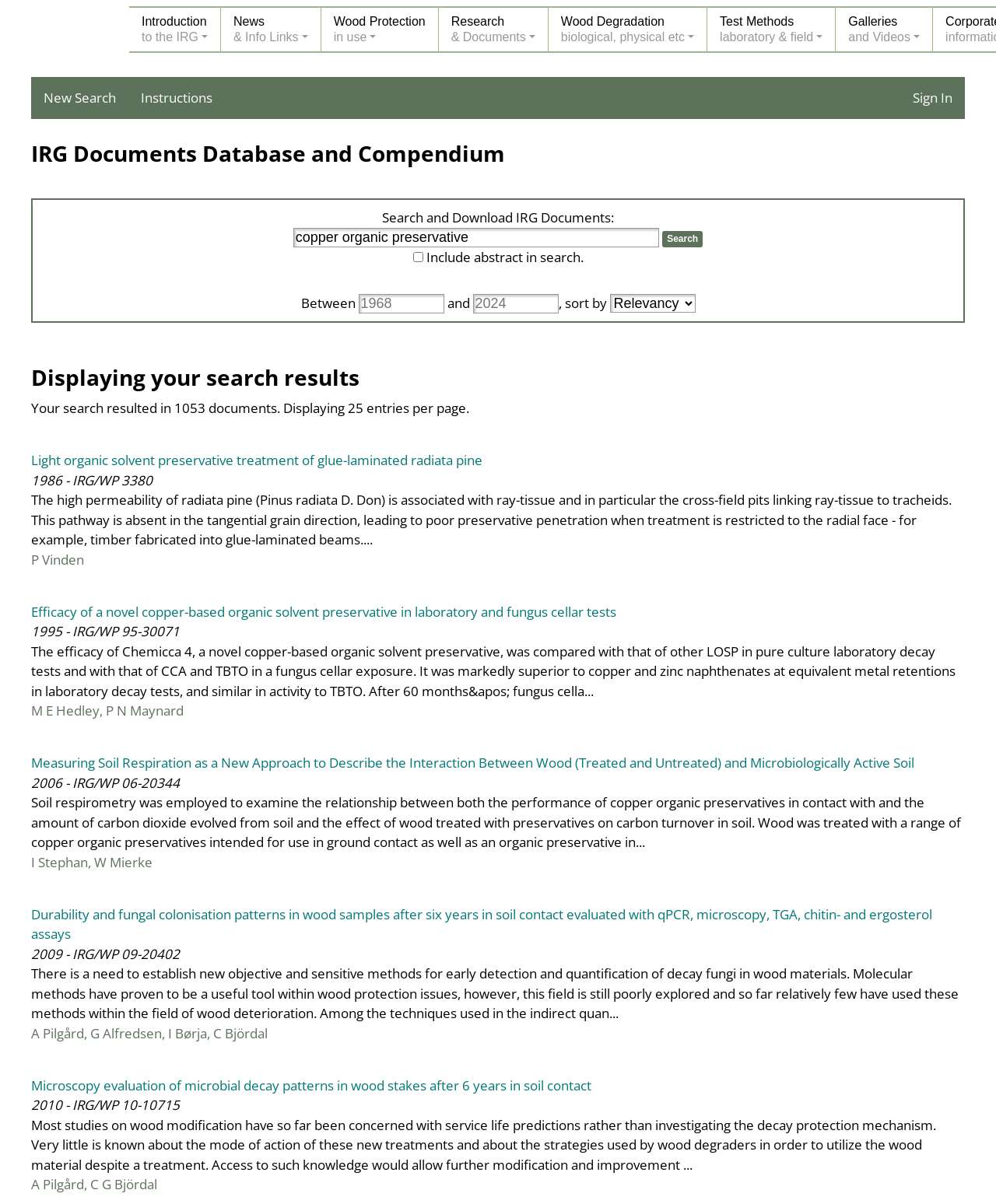What is the purpose of this webpage?
Based on the image content, provide your answer in one word or a short phrase.

Search IRG documents